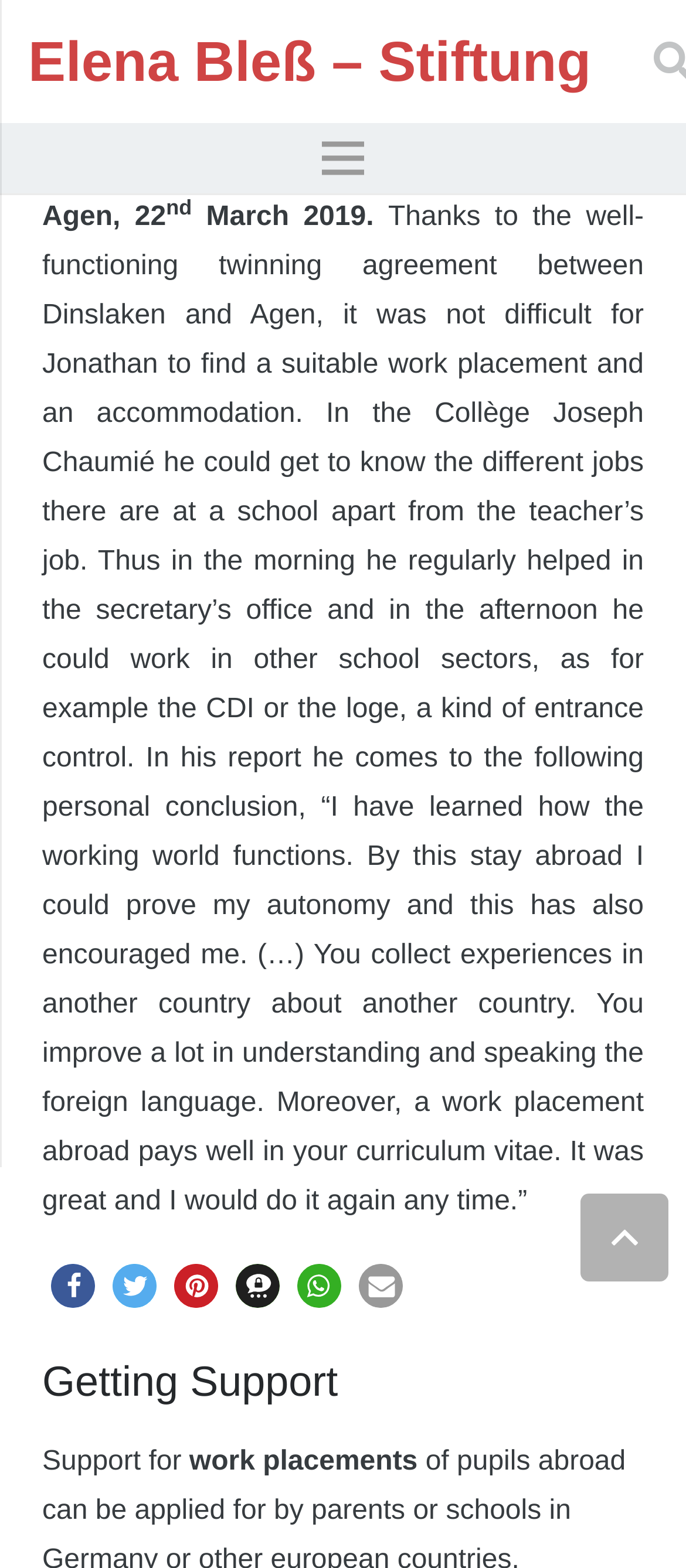Provide a short answer to the following question with just one word or phrase: What is the name of the school where Jonathan worked?

Collège Joseph Chaumié